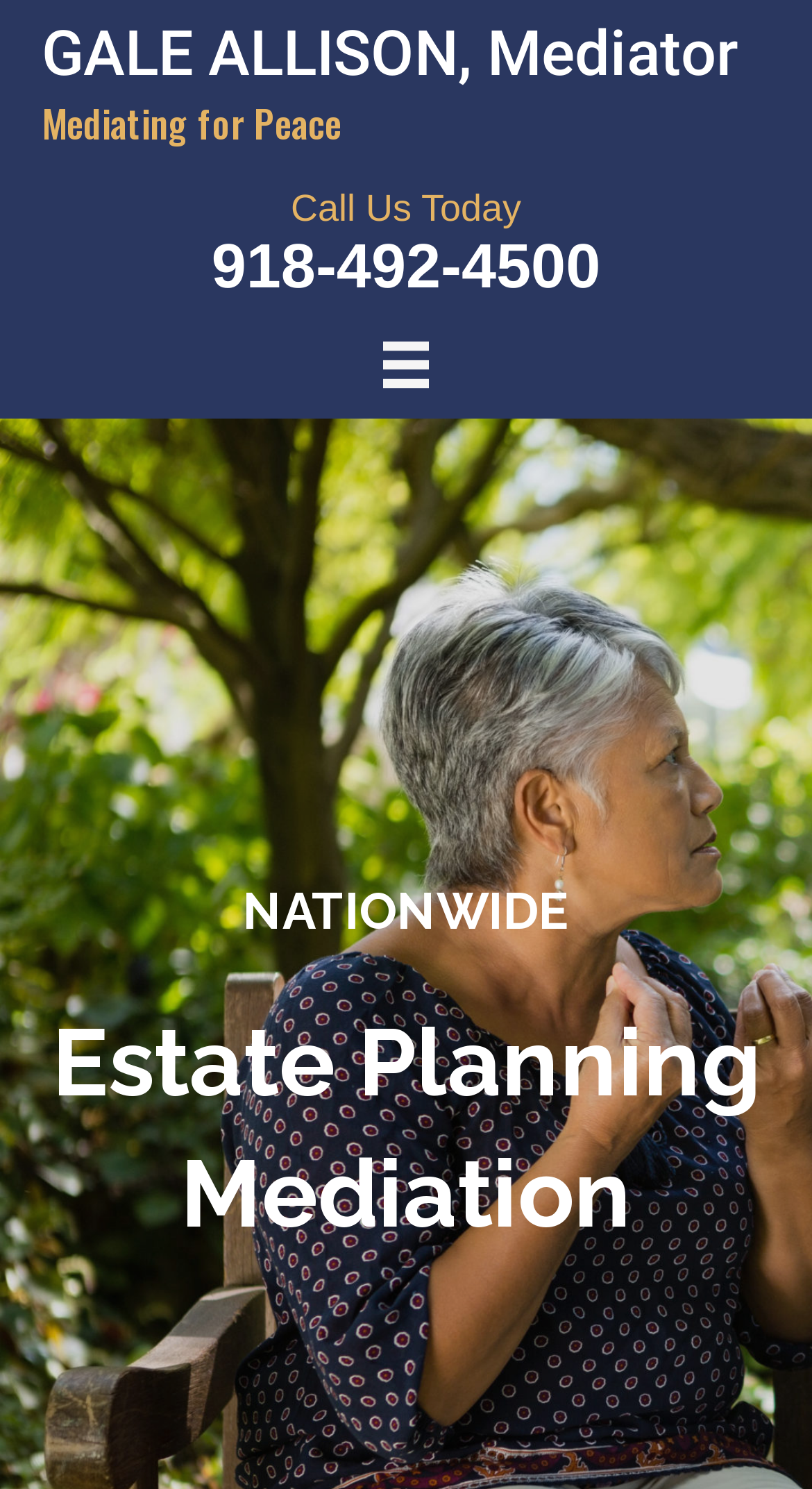Refer to the screenshot and answer the following question in detail:
What is the phone number to call?

The phone number is mentioned in the heading '918-492-4500' and is also a link, indicating that it is a clickable phone number.